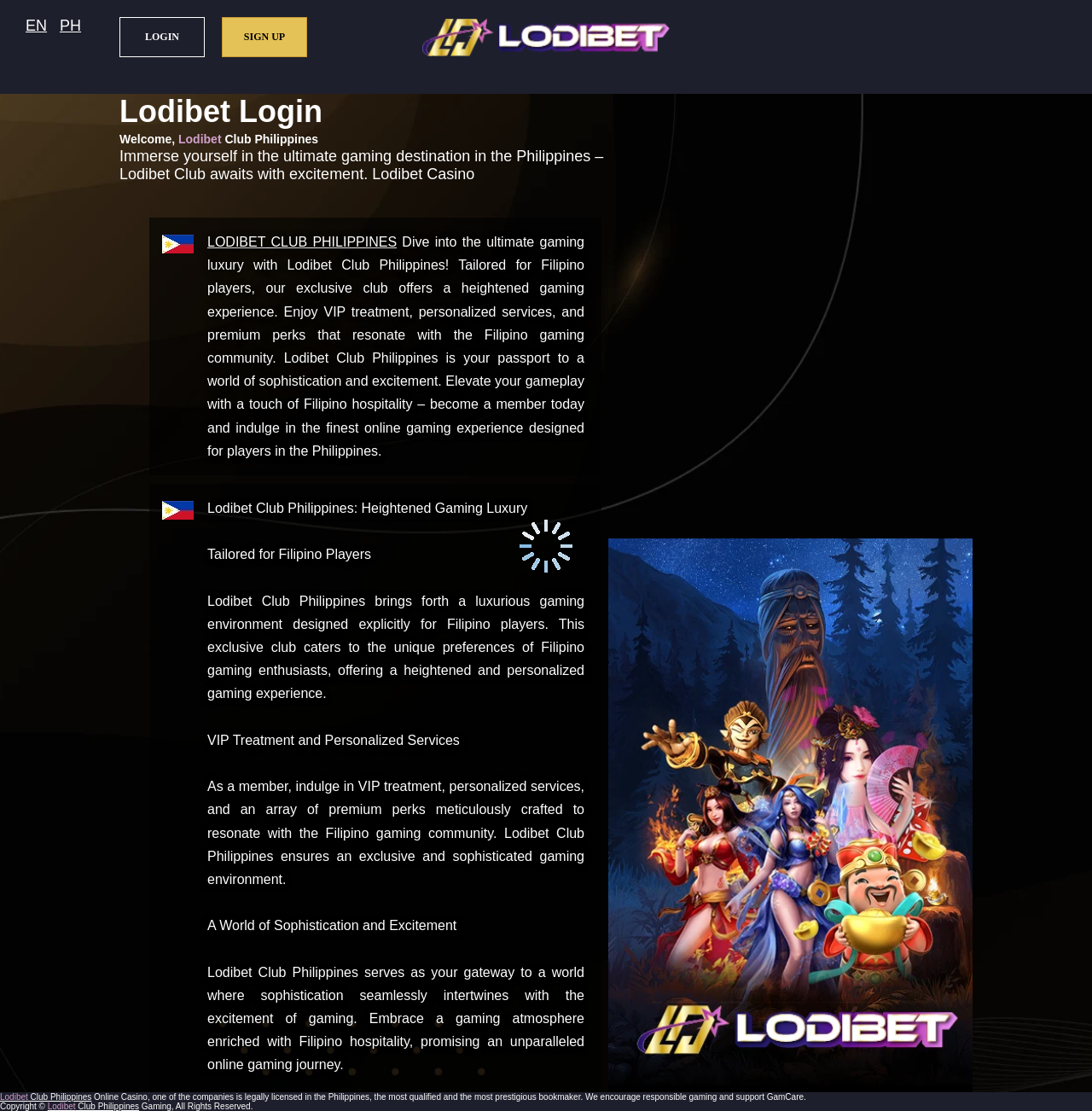Provide the bounding box coordinates of the HTML element this sentence describes: "Search". The bounding box coordinates consist of four float numbers between 0 and 1, i.e., [left, top, right, bottom].

None